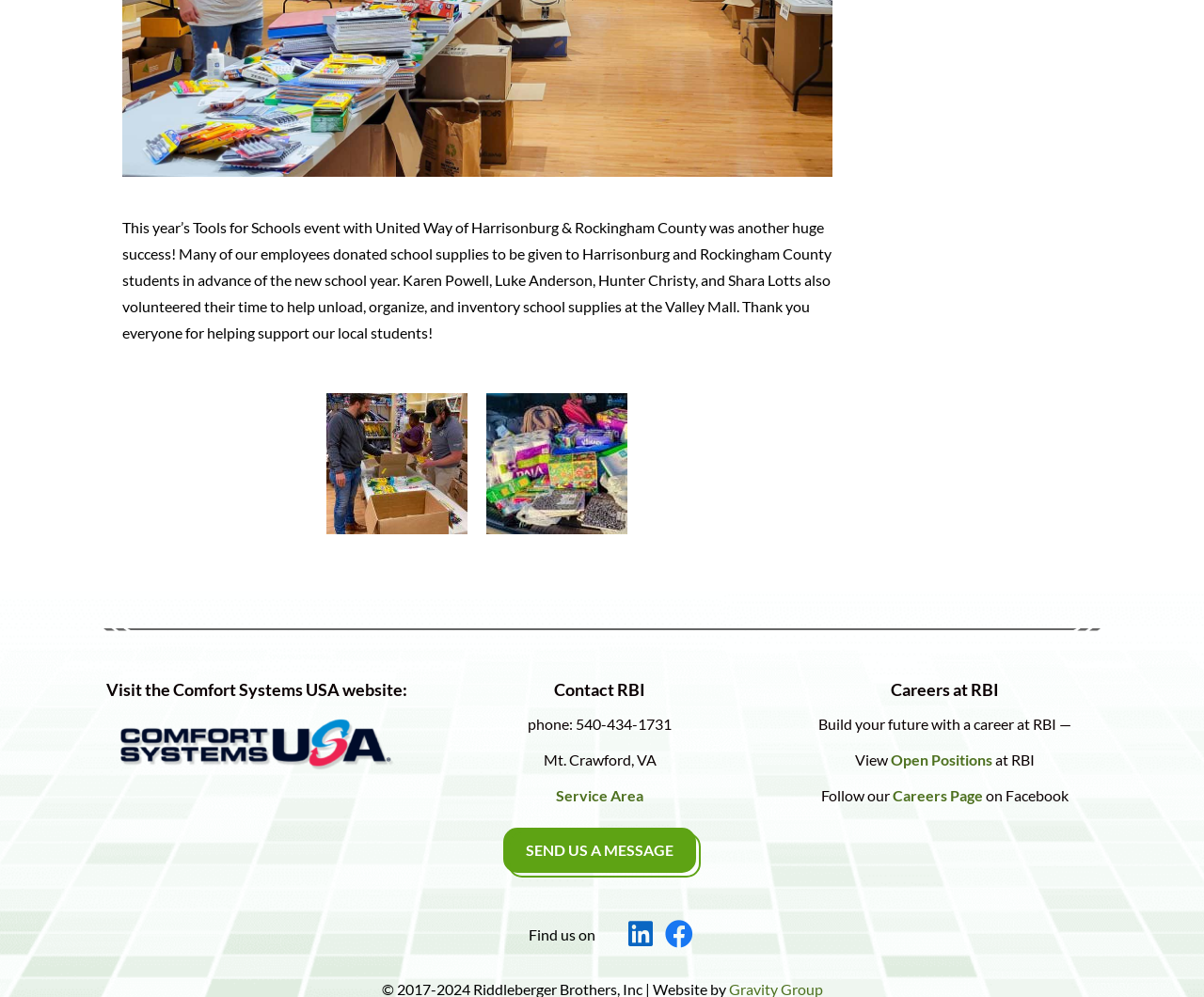Show the bounding box coordinates for the HTML element described as: "Send us a Message".

[0.418, 0.83, 0.578, 0.876]